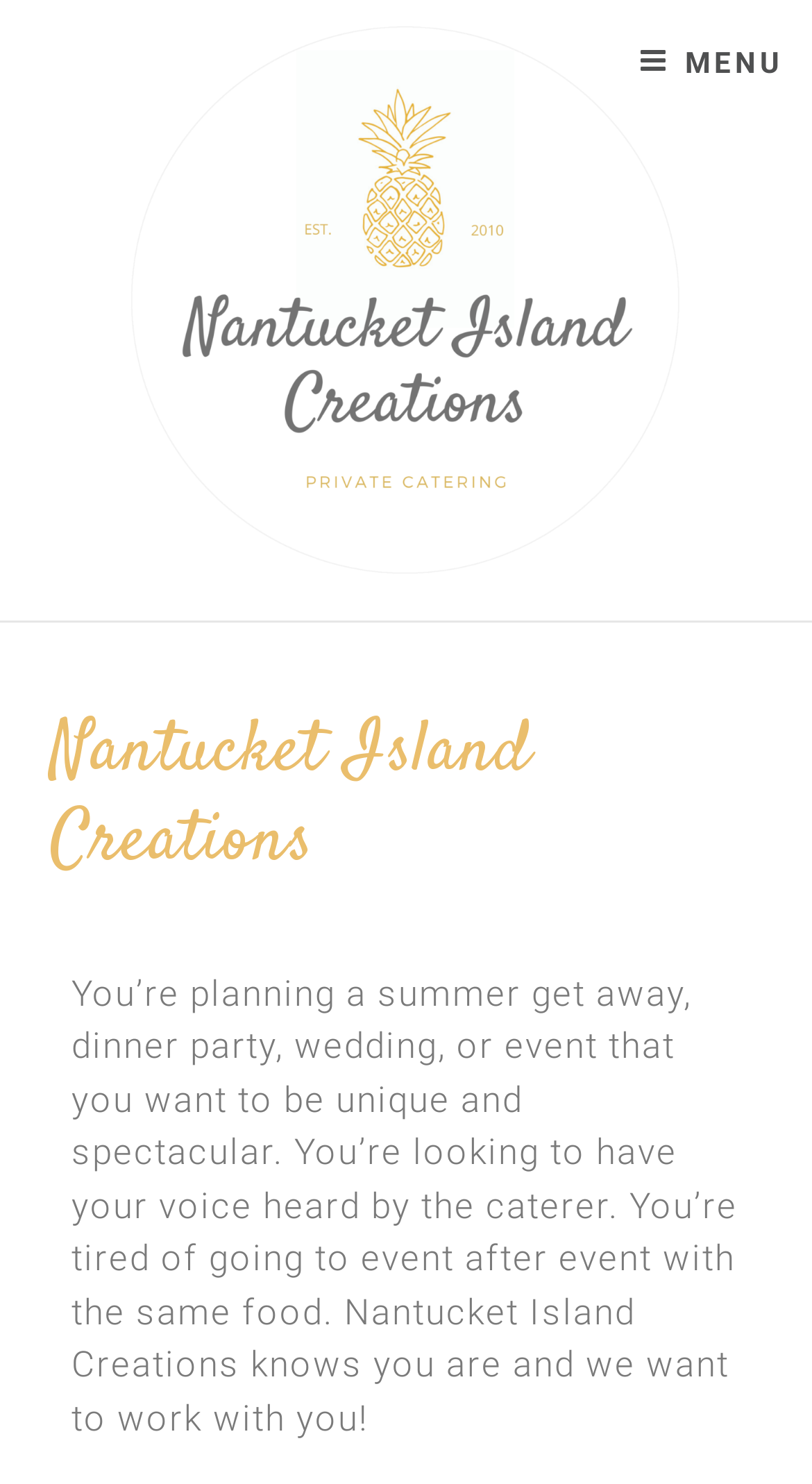Provide a comprehensive caption for the webpage.

The webpage is about Nantucket Island Creations, a private catering service provided by Jermaine and Marita Scarlett. At the top left of the page, there is a logo image with the text "Nantucket Island Creations" which is also a link. Below the logo, there is a large heading that reads "NANTUCKET ISLAND CREATIONS" in bold font. 

To the right of the logo, there is a smaller text "PRIVATE CATERING" that indicates the service provided by the company. At the top right corner, there is a button with a menu icon and the text "MENU". 

When the menu button is clicked, a dropdown menu appears with a heading "Nantucket Island Creations" at the top. Below the heading, there is a paragraph of text that describes the catering service, stating that the company wants to work with clients to create unique and spectacular events. The text is divided into three sections, with a blank line in between the second and third sections.